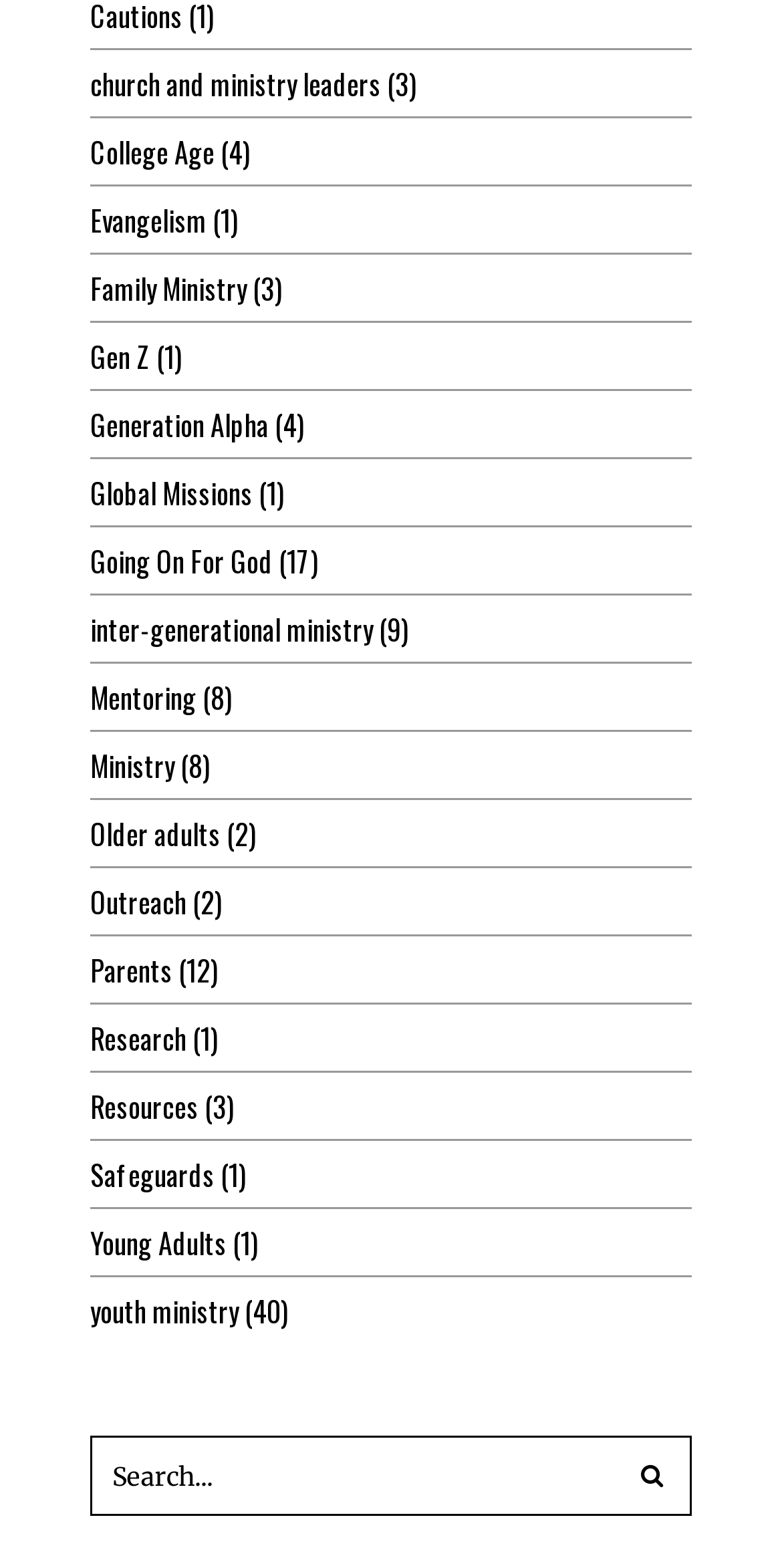Find the bounding box coordinates for the element that must be clicked to complete the instruction: "view address book". The coordinates should be four float numbers between 0 and 1, indicated as [left, top, right, bottom].

None